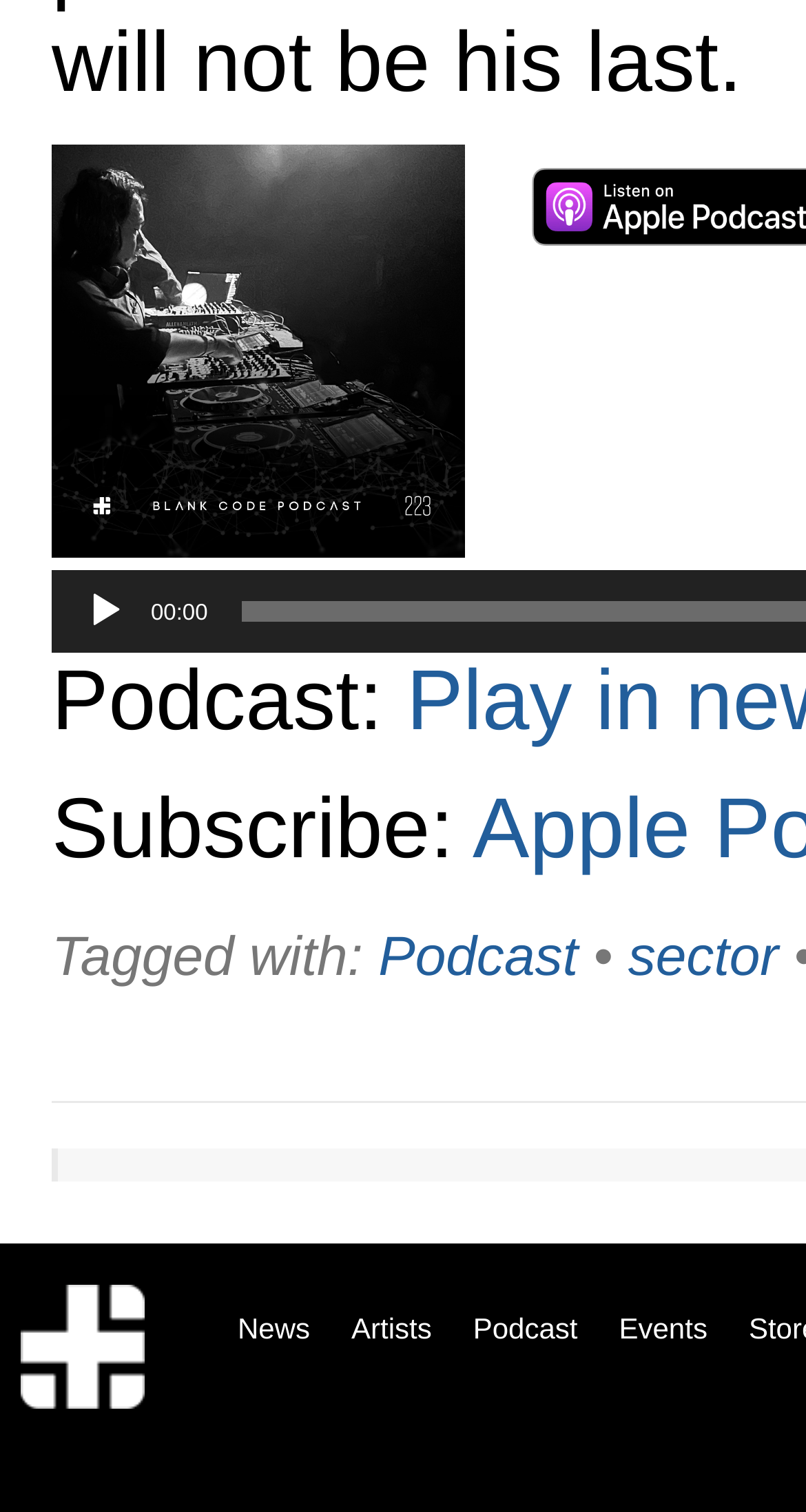Respond to the following query with just one word or a short phrase: 
What is the text above the 'Play' button?

Audio Player